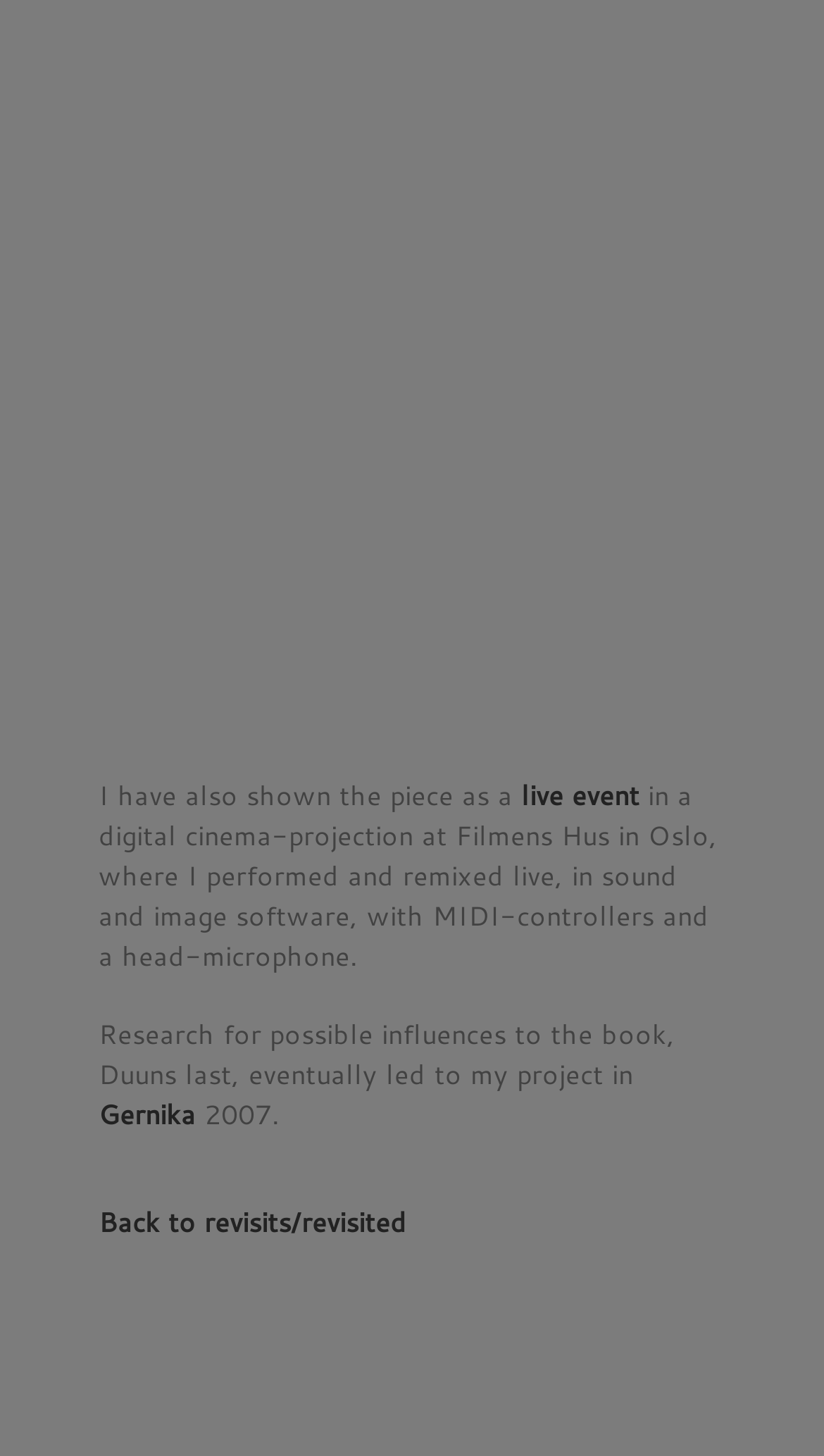Determine the bounding box for the described UI element: "Gernika".

[0.119, 0.752, 0.237, 0.778]